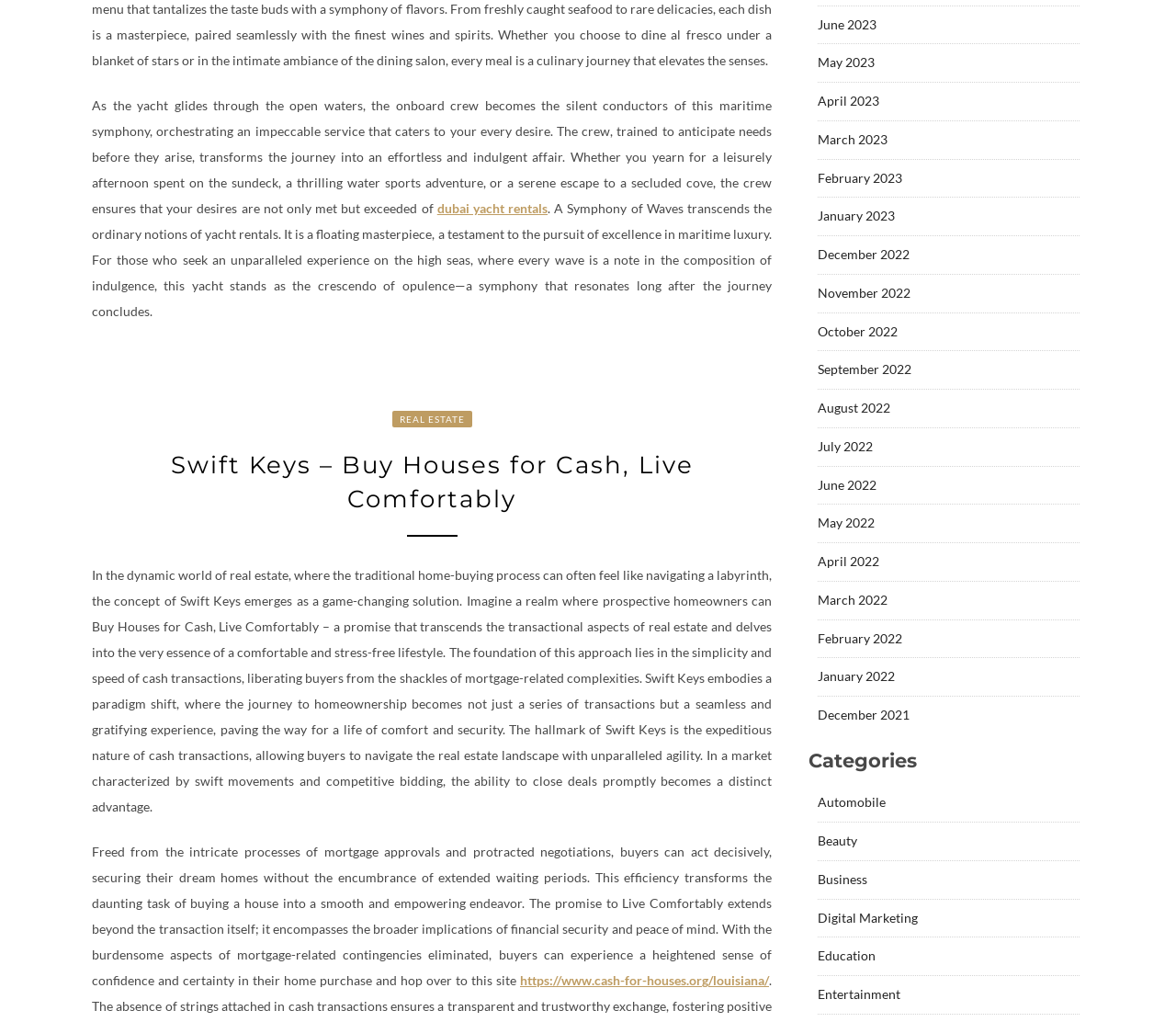Please provide the bounding box coordinates for the element that needs to be clicked to perform the instruction: "Visit 'REAL ESTATE'". The coordinates must consist of four float numbers between 0 and 1, formatted as [left, top, right, bottom].

[0.333, 0.402, 0.401, 0.418]